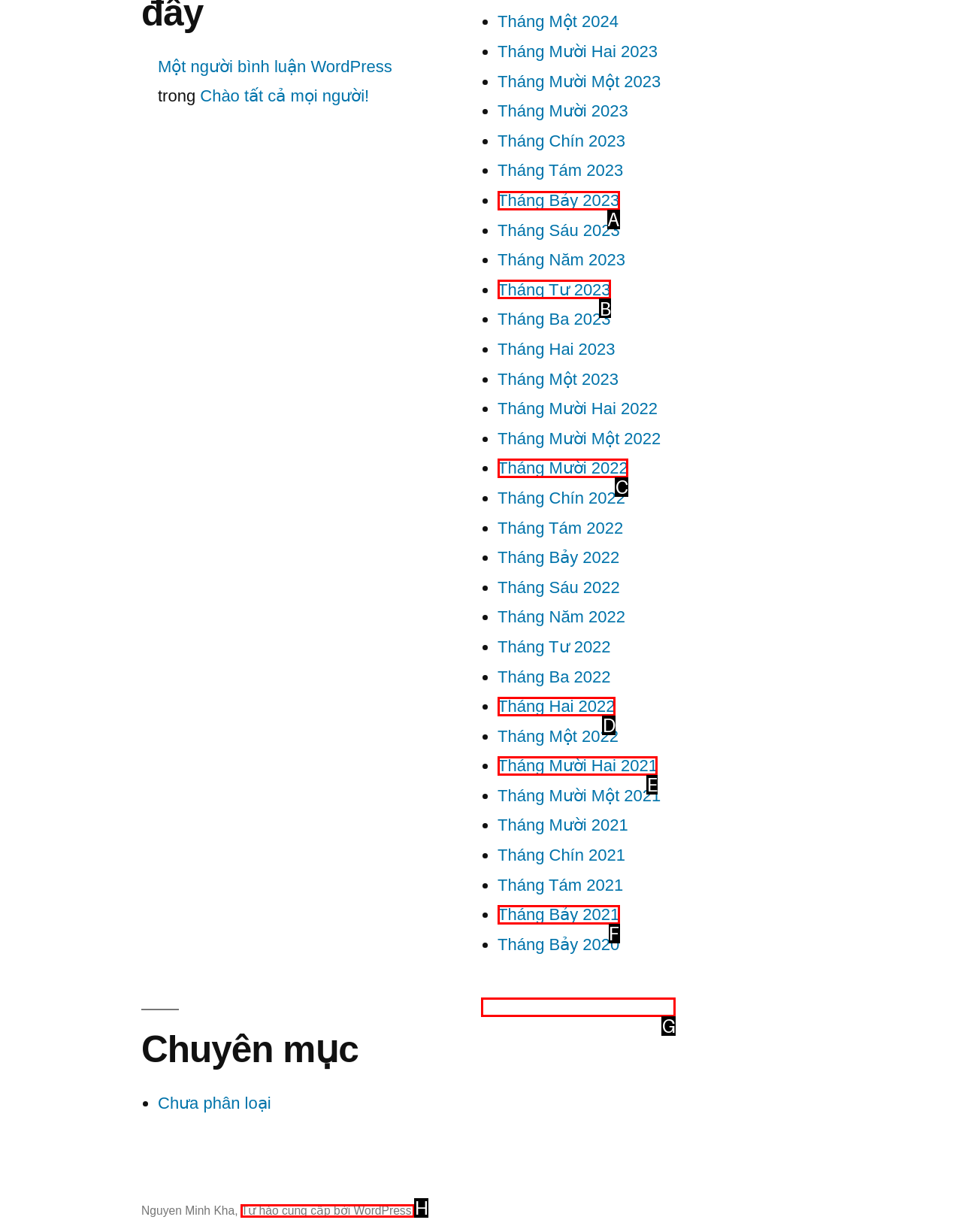Which UI element should you click on to achieve the following task: Visit the 'https://slowplaypoker.com/' website? Provide the letter of the correct option.

G